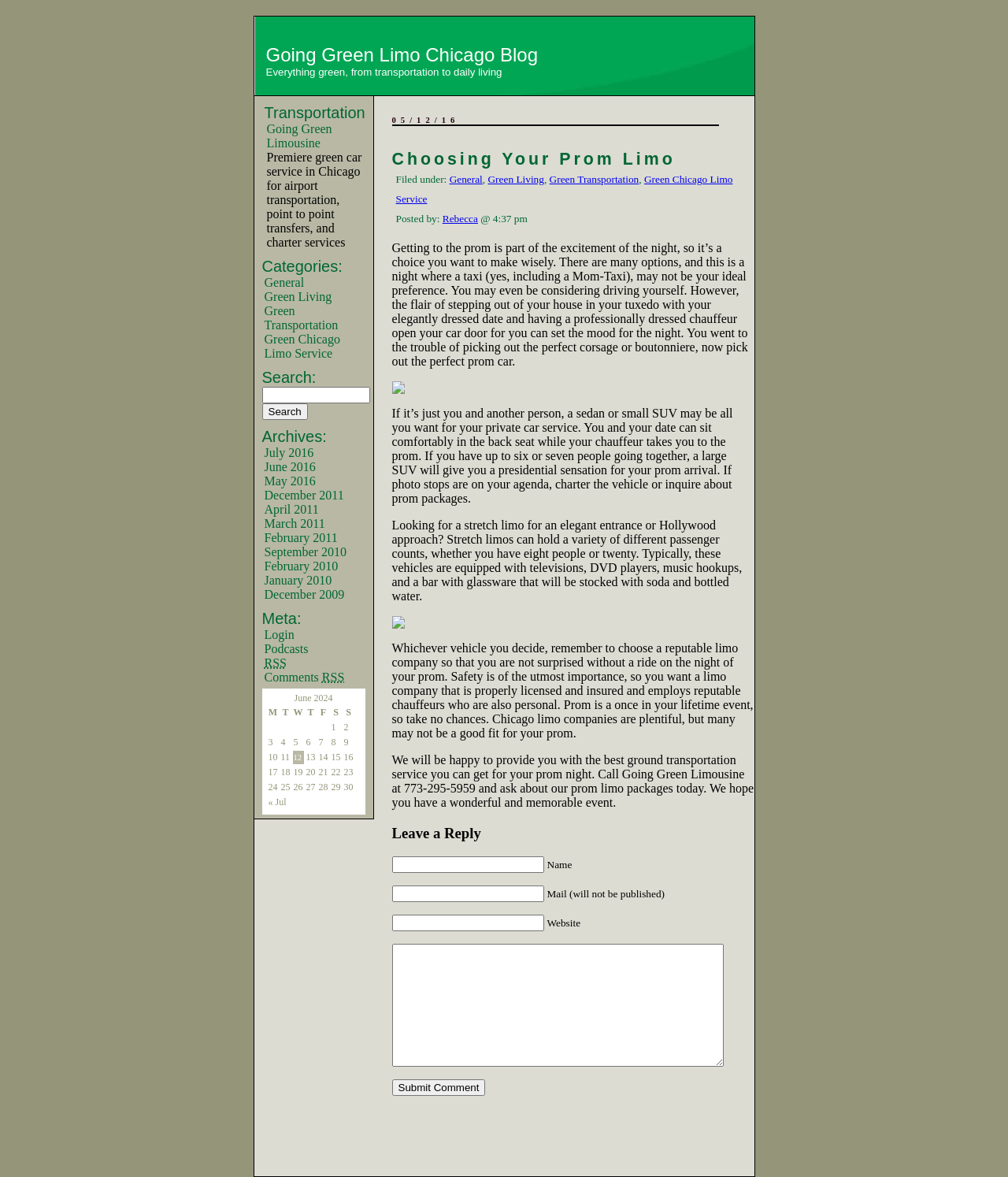Respond to the question below with a concise word or phrase:
How can I search for specific content on this blog?

Using the search box